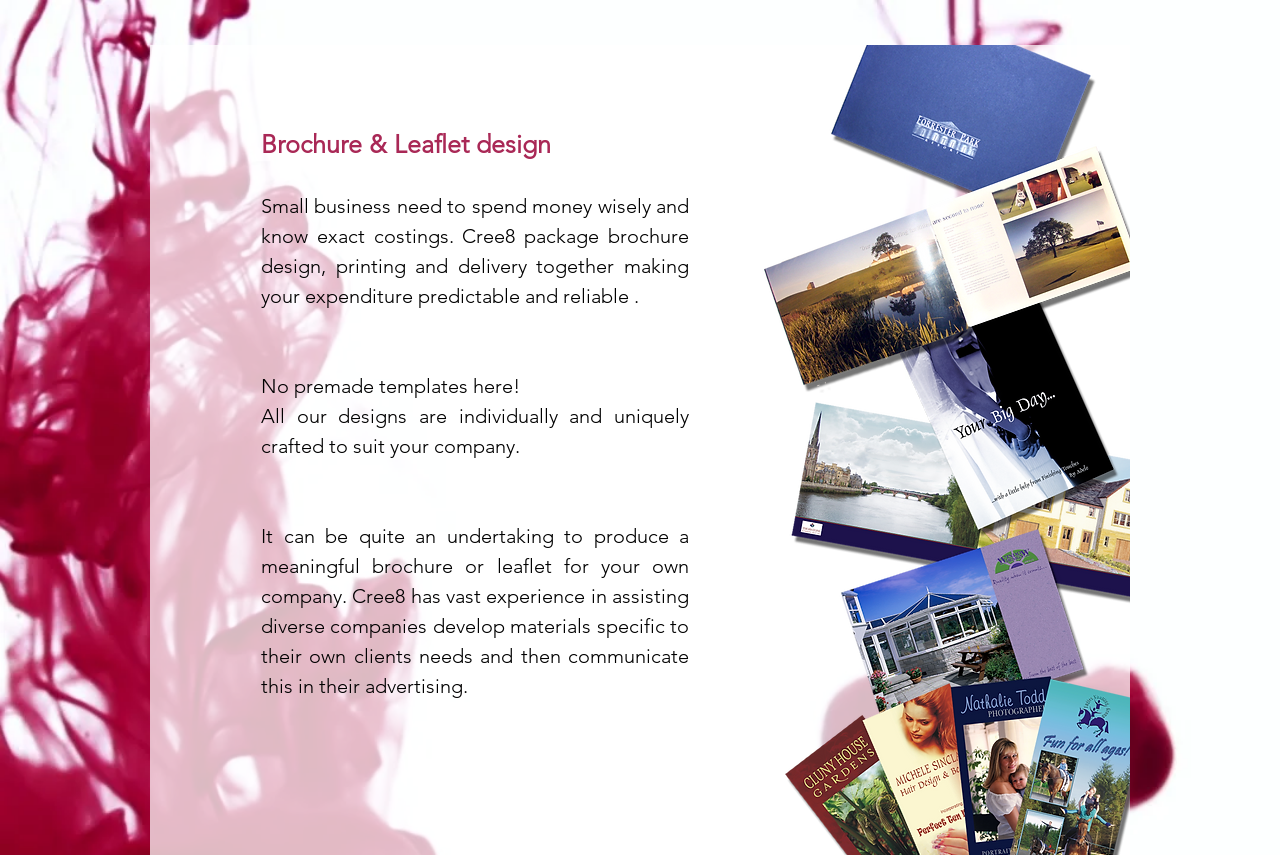Give a full account of the webpage's elements and their arrangement.

The webpage is about marketing services offered by cree8. At the top, there is a navigation bar with 8 links: Home, About, Logo Design, Equine Logos, Marketing, Business Cards, Clothing, and Contact Cree8. These links are evenly spaced and take up most of the top section of the page.

Below the navigation bar, there is a section that appears to be a description of brochure and leaflet design services. The title "Brochure & Leaflet design" is followed by a brief paragraph explaining the benefits of cree8's package deal, which includes design, printing, and delivery. This text is positioned near the top-left of the page.

Further down, there are two more paragraphs of text. The first one emphasizes that cree8 does not use premade templates, and instead, creates unique designs for each company. The second paragraph explains that cree8 has experience in helping companies develop materials that cater to their specific clients' needs.

Overall, the webpage has a clean and organized layout, with a clear focus on marketing services, particularly brochure and leaflet design.